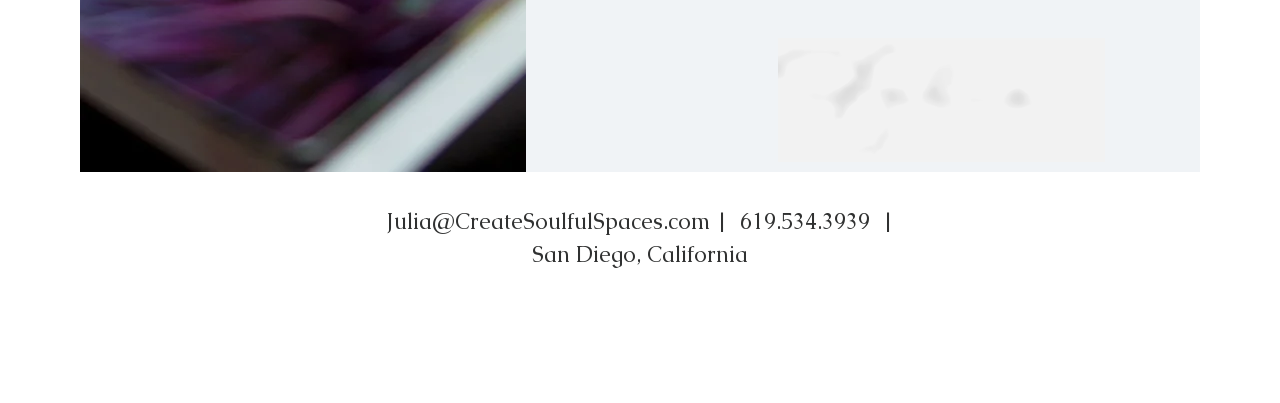What is the phone number of the contact?
Analyze the screenshot and provide a detailed answer to the question.

The phone number of the contact can be found in the content info section of the webpage, where it is written as '| 619.534.3939 |'.